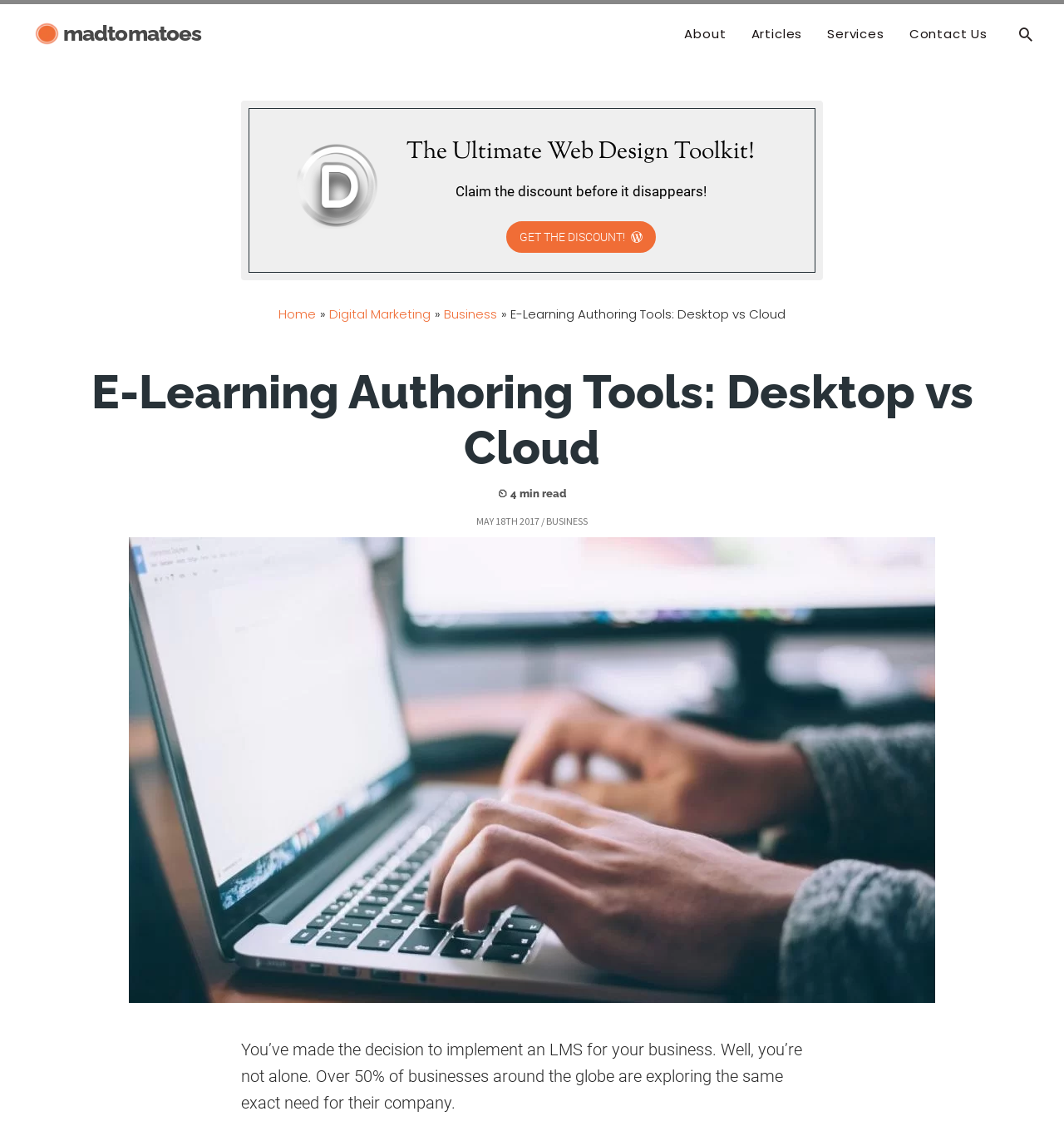Given the content of the image, can you provide a detailed answer to the question?
What is the category of the article?

The category of the article can be determined by looking at the breadcrumbs navigation at the top of the webpage, which shows the category 'Business' as the current page.